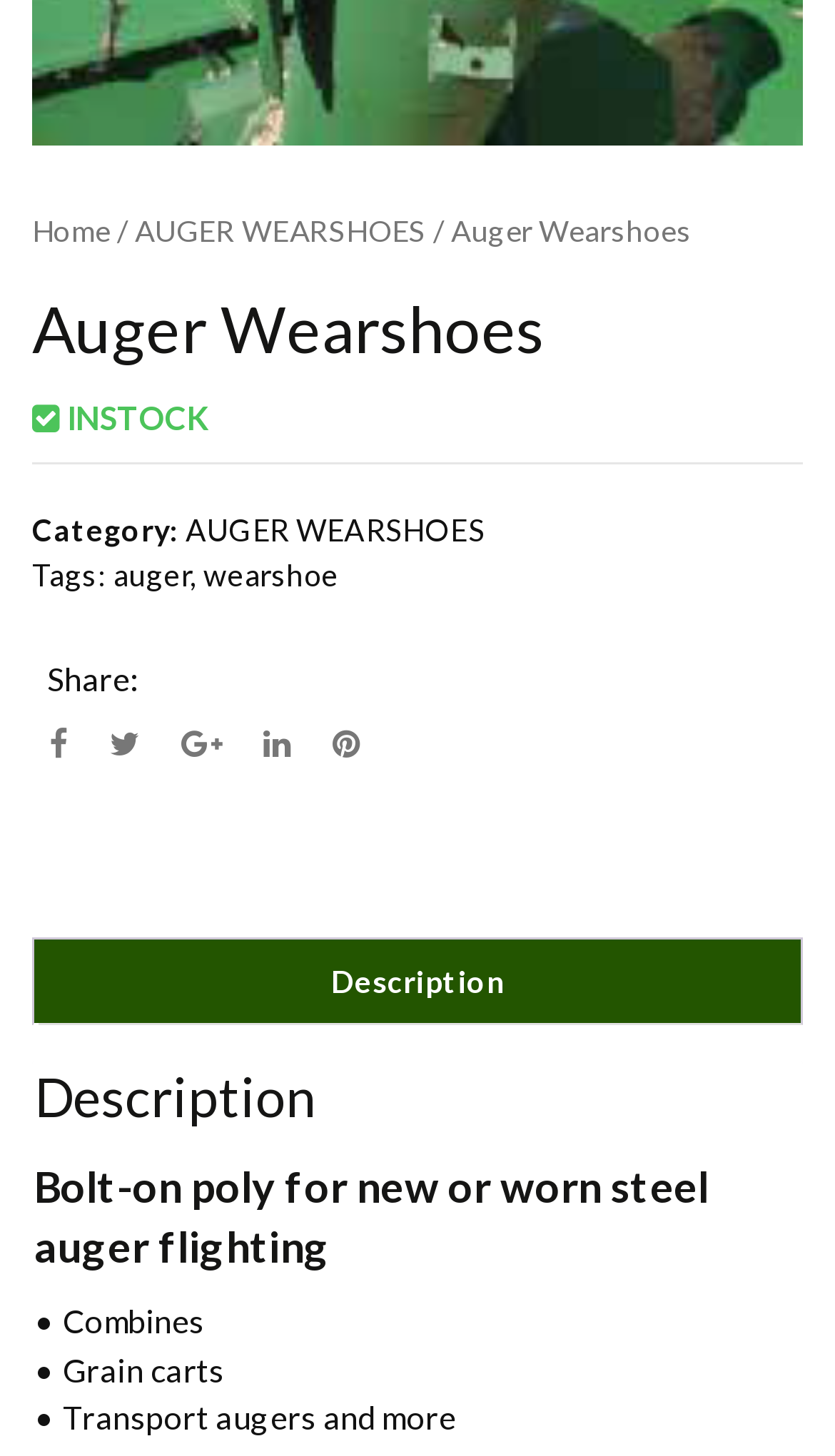Using the given description, provide the bounding box coordinates formatted as (top-left x, top-left y, bottom-right x, bottom-right y), with all values being floating point numbers between 0 and 1. Description: AUGER WEARSHOES

[0.162, 0.146, 0.511, 0.171]